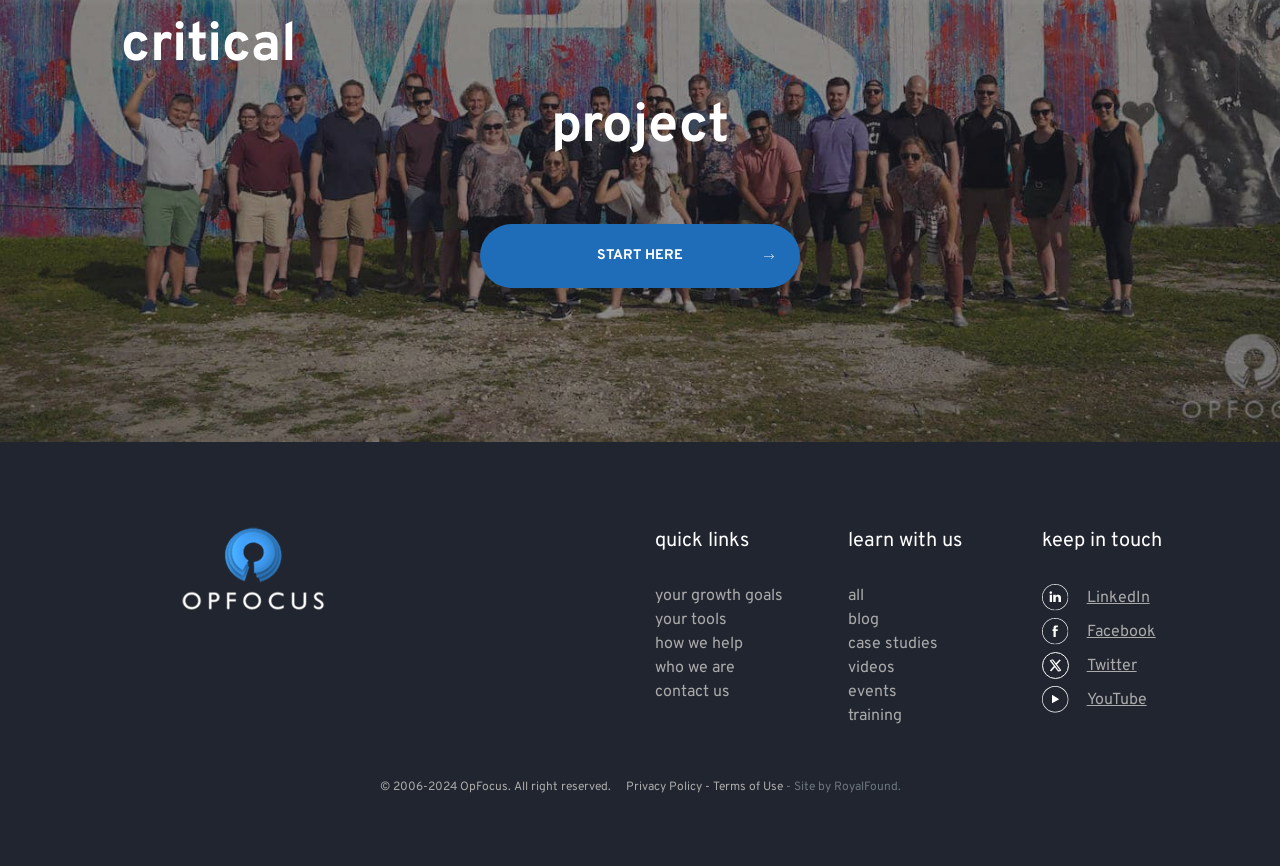Refer to the image and answer the question with as much detail as possible: What are the quick links provided?

The quick links are listed under the 'quick links' heading, which includes links to 'your growth goals', 'your tools', 'how we help', 'who we are', and 'contact us'.